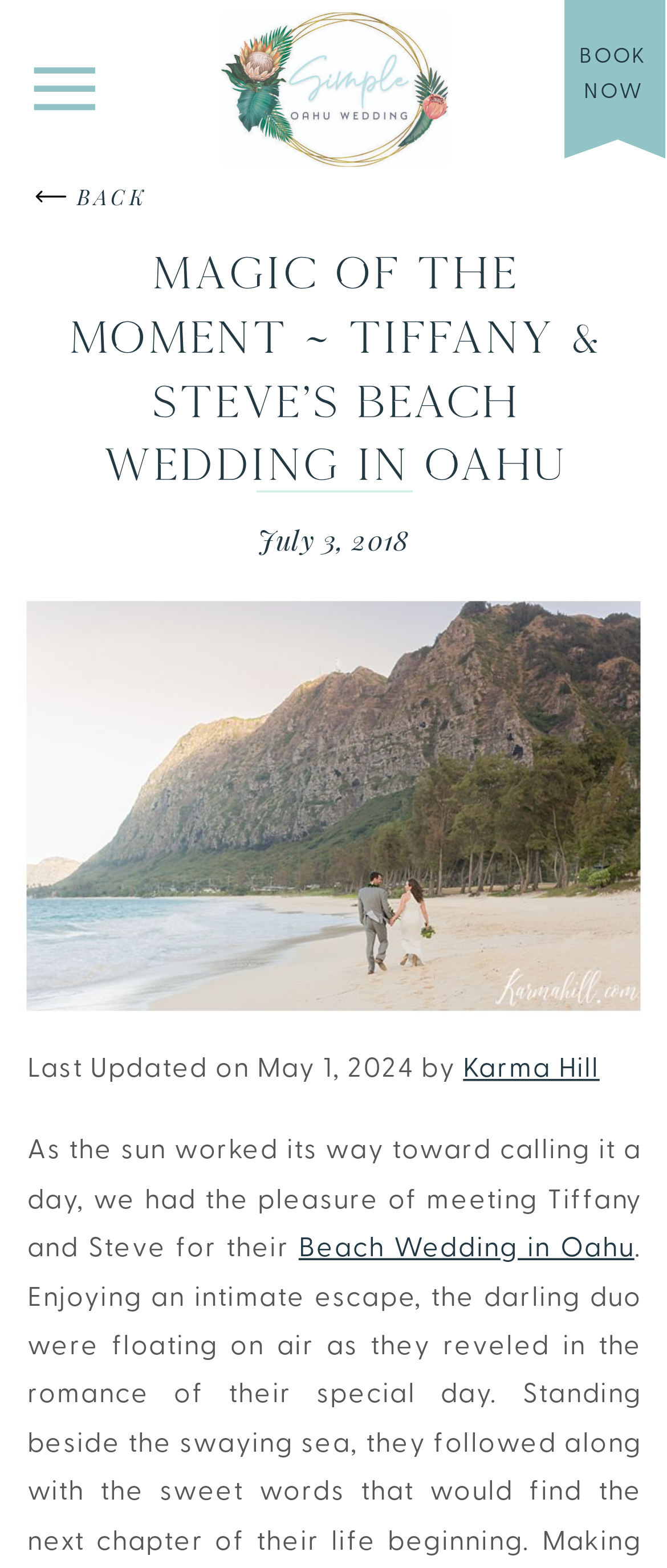Please find the bounding box coordinates of the element that needs to be clicked to perform the following instruction: "Visit the Karma Hill page". The bounding box coordinates should be four float numbers between 0 and 1, represented as [left, top, right, bottom].

[0.694, 0.674, 0.899, 0.69]